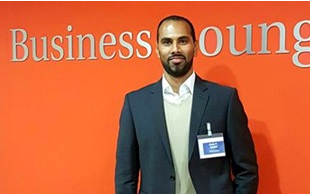What is the individual wearing? Refer to the image and provide a one-word or short phrase answer.

blazer, sweater, and collared shirt